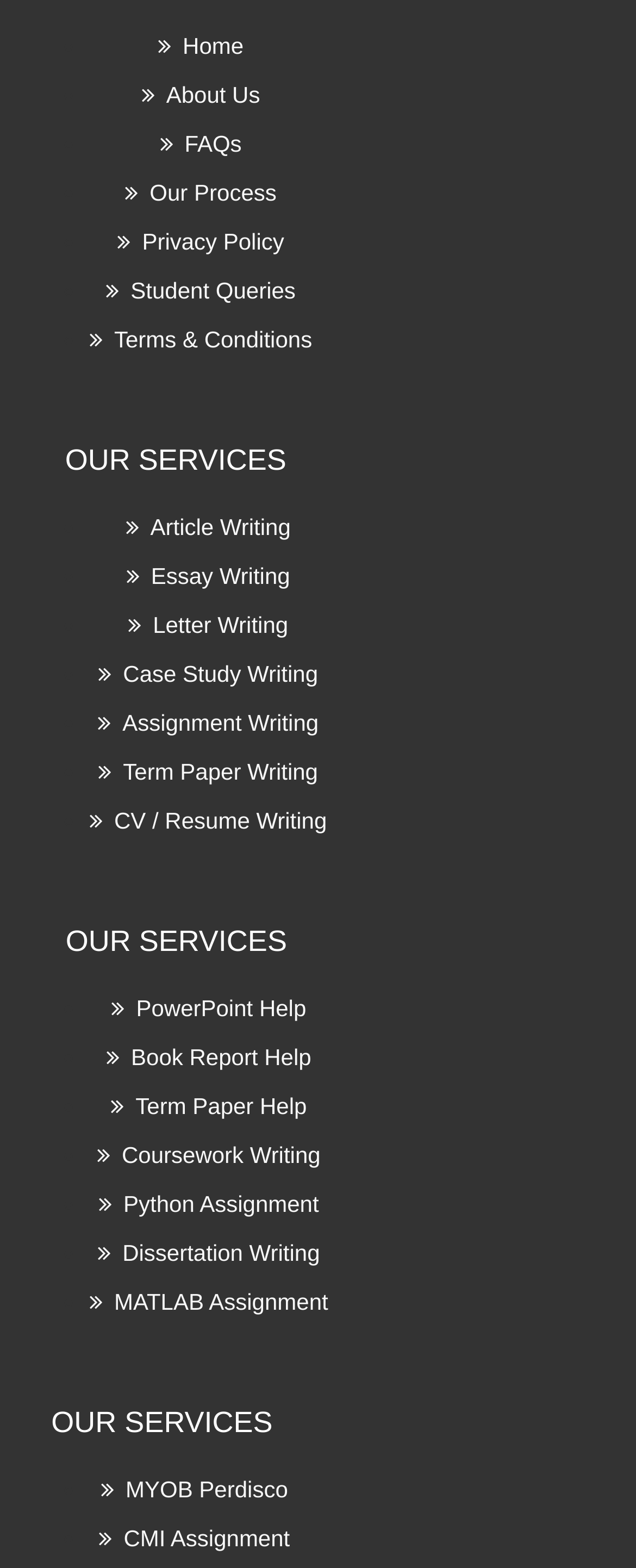Respond with a single word or phrase for the following question: 
What services are listed under 'OUR SERVICES'?

Writing and help services